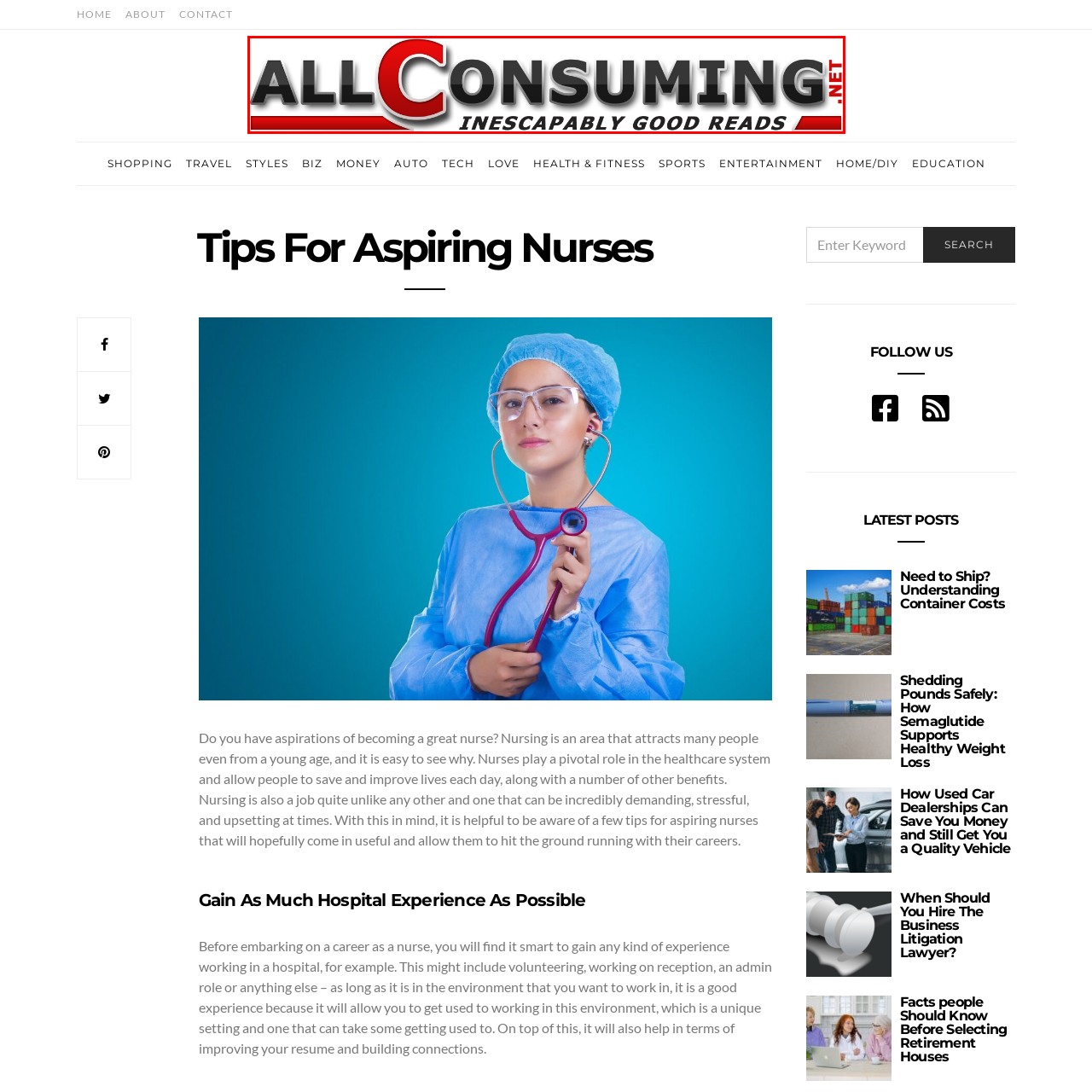Look at the image inside the red boundary and respond to the question with a single word or phrase: What is the color of the word 'CONSUMING'?

Red